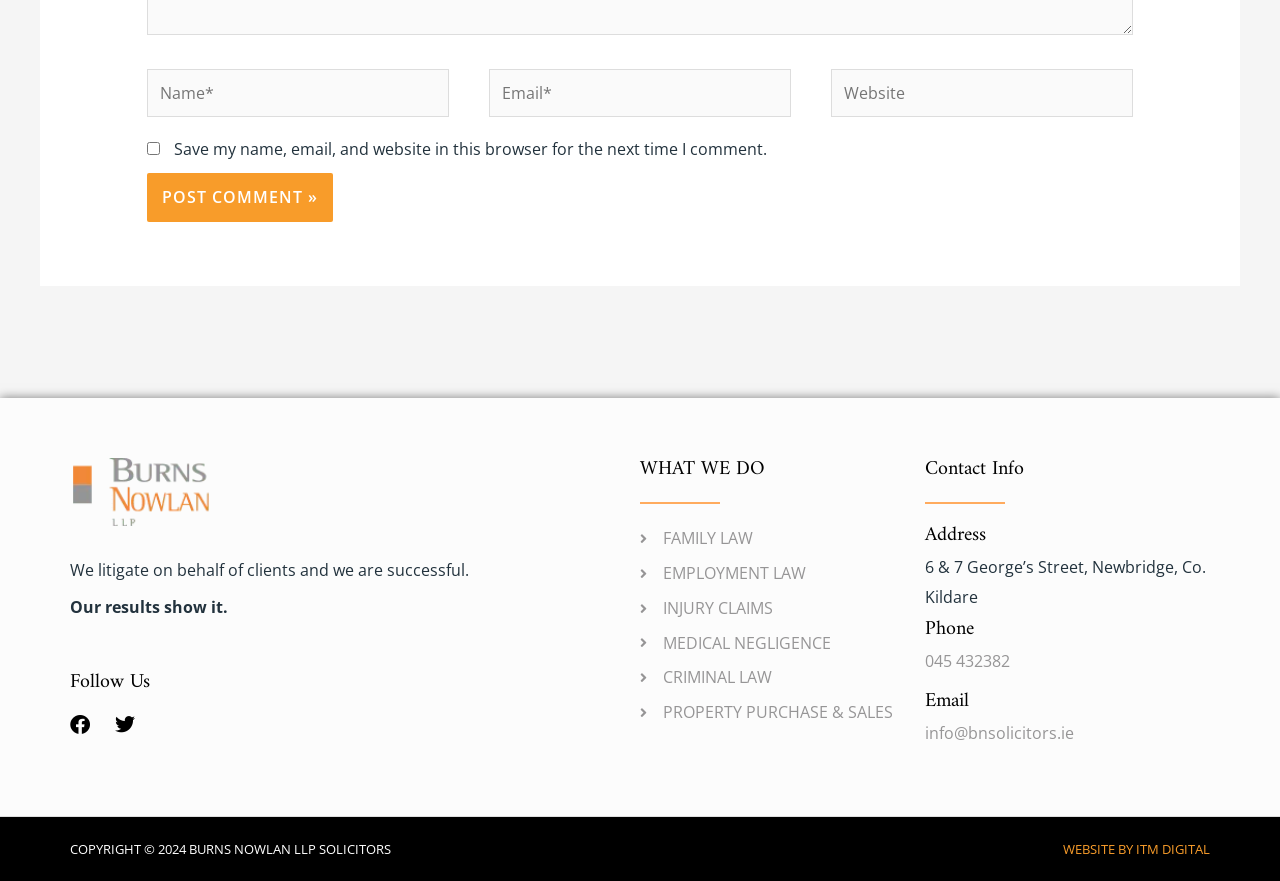Show the bounding box coordinates for the HTML element described as: "parent_node: Website name="url" placeholder="Website"".

[0.649, 0.078, 0.885, 0.133]